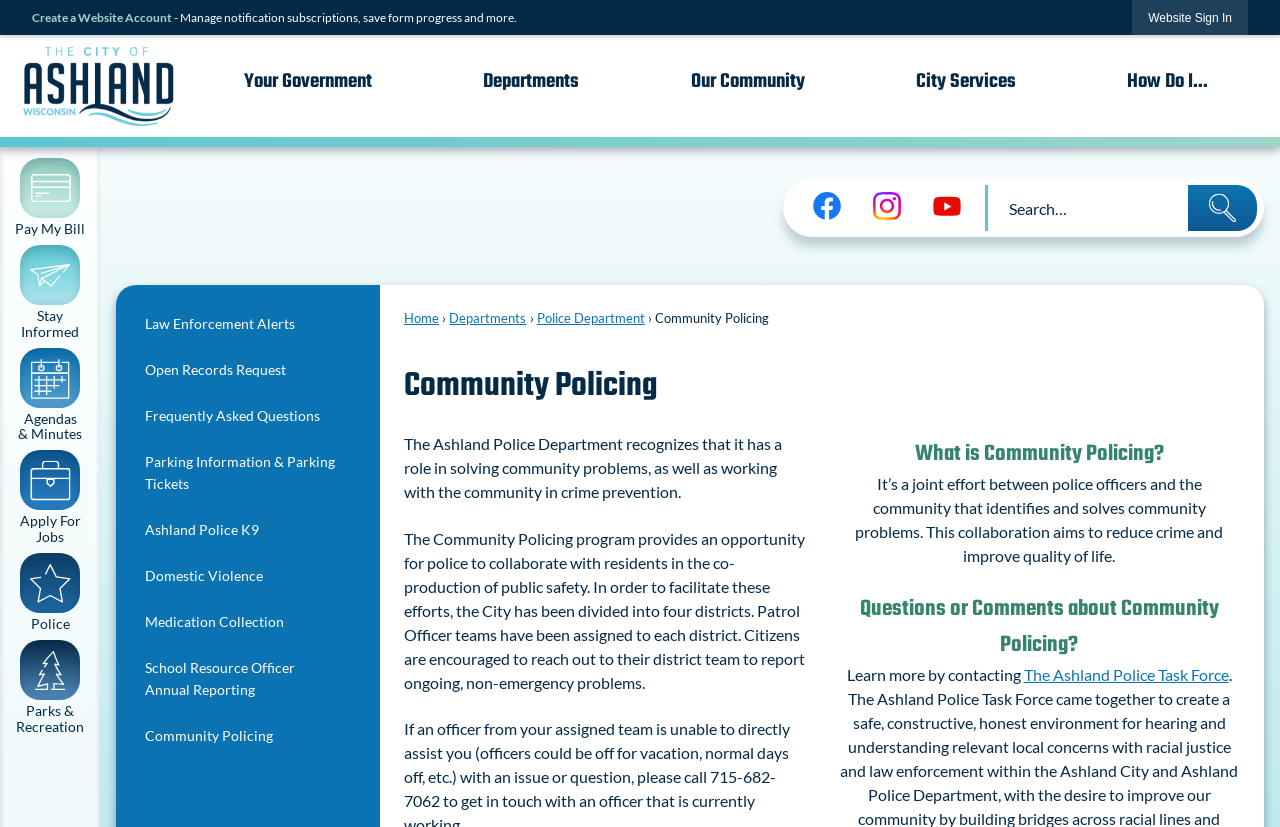Look at the image and answer the question in detail:
How many social media links are available on the webpage?

There are three social media links available on the webpage, which are Facebook, Instagram, and YouTube. These links are located at the bottom of the webpage and are represented by their respective icons.